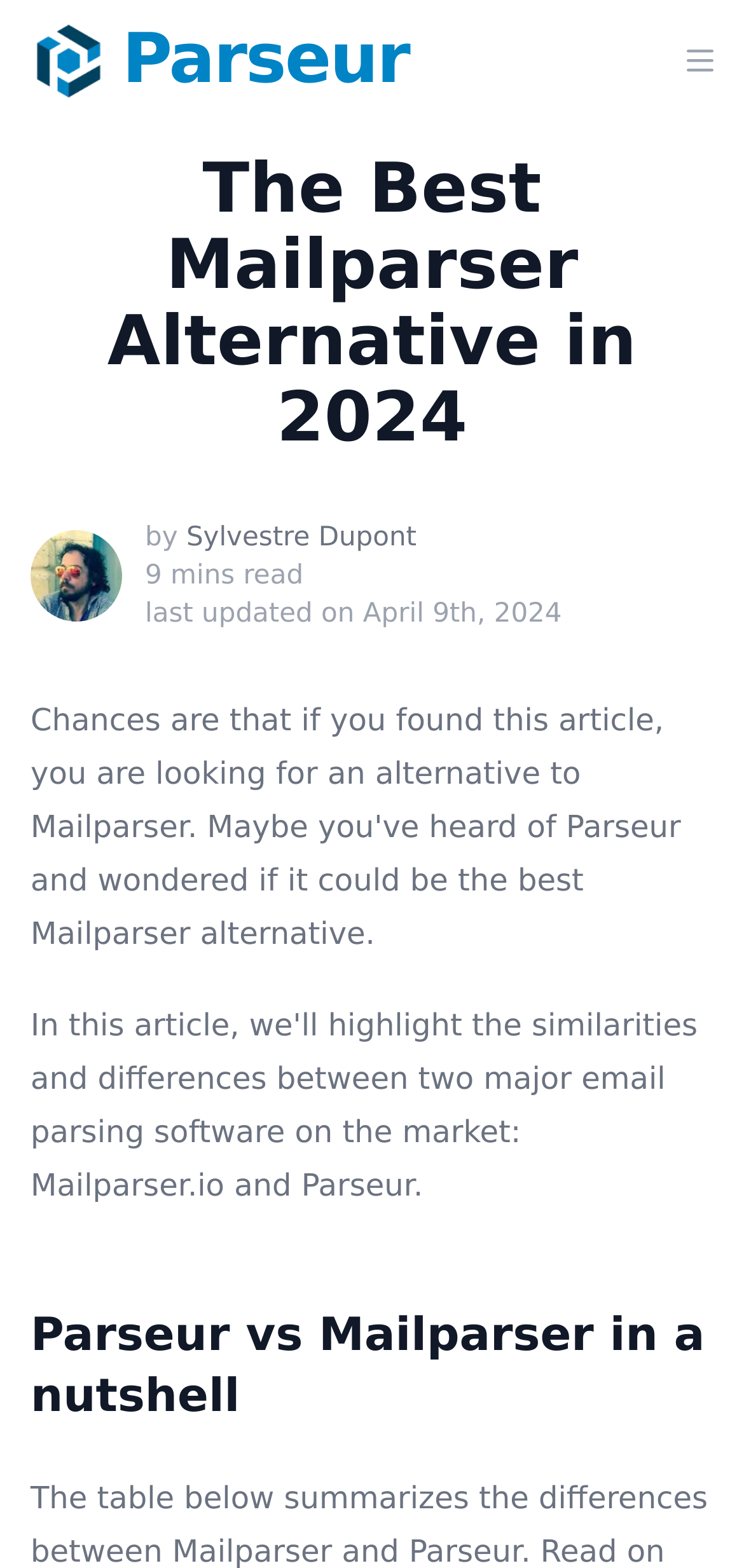Identify and provide the text of the main header on the webpage.

The Best Mailparser Alternative in 2024